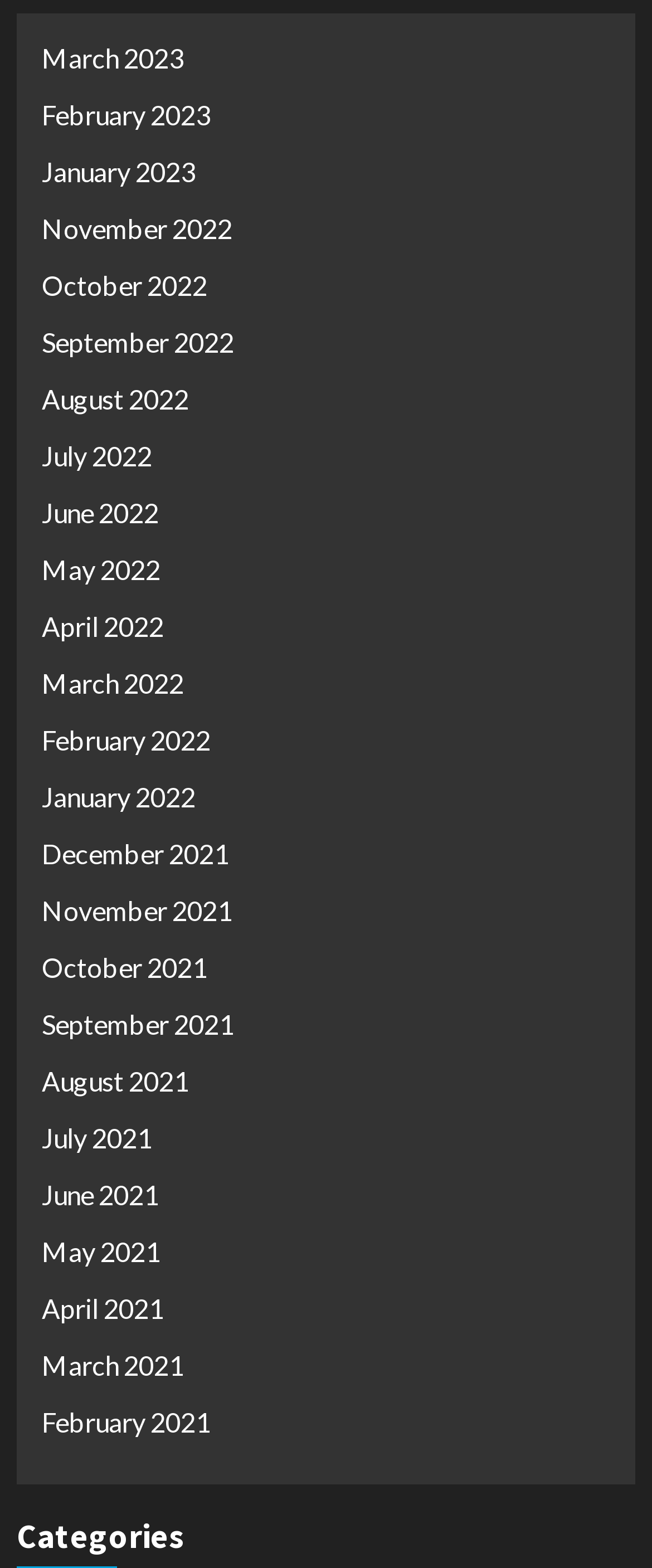Based on the image, provide a detailed and complete answer to the question: 
Are the months listed in chronological order?

I analyzed the links on the webpage and observed that they are organized in a vertical list, with the most recent month (March 2023) at the top and the oldest month (February 2021) at the bottom. This suggests that the months are listed in chronological order, with the most recent months first and the oldest months last.